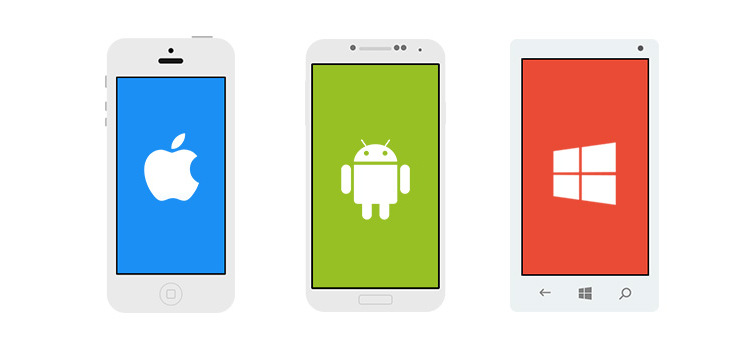Explain the image in a detailed and descriptive way.

The image features three smartphones, each showcasing the logo of a different mobile operating system. On the left is an iPhone with the iconic blue Apple logo displayed prominently on its screen, symbolizing Apple's iOS platform. In the center, there is a device representing Android, characterized by a vibrant green background and the recognizable Android robot logo, highlighting the platform’s widespread use and flexibility. On the right is a Windows Phone, with a striking red background featuring the Windows logo, signifying Microsoft's mobile operating system. This visual representation emphasizes the diversity of mobile platforms available for application development, reflecting the discussion around hybrid and native technologies in mobile app creation and the advantages they bring across different operating systems.